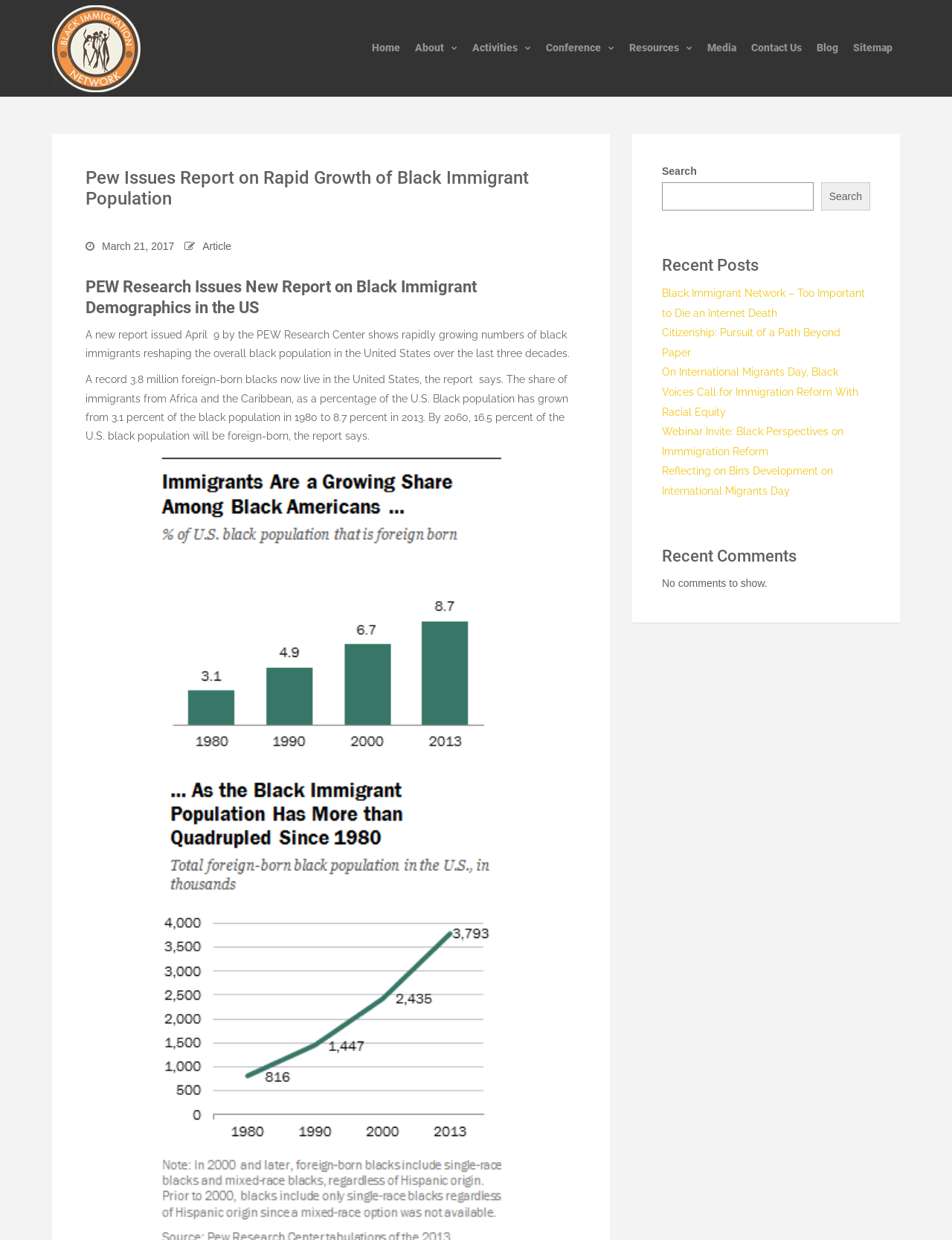Locate the bounding box coordinates of the item that should be clicked to fulfill the instruction: "View recent posts".

[0.695, 0.206, 0.914, 0.223]